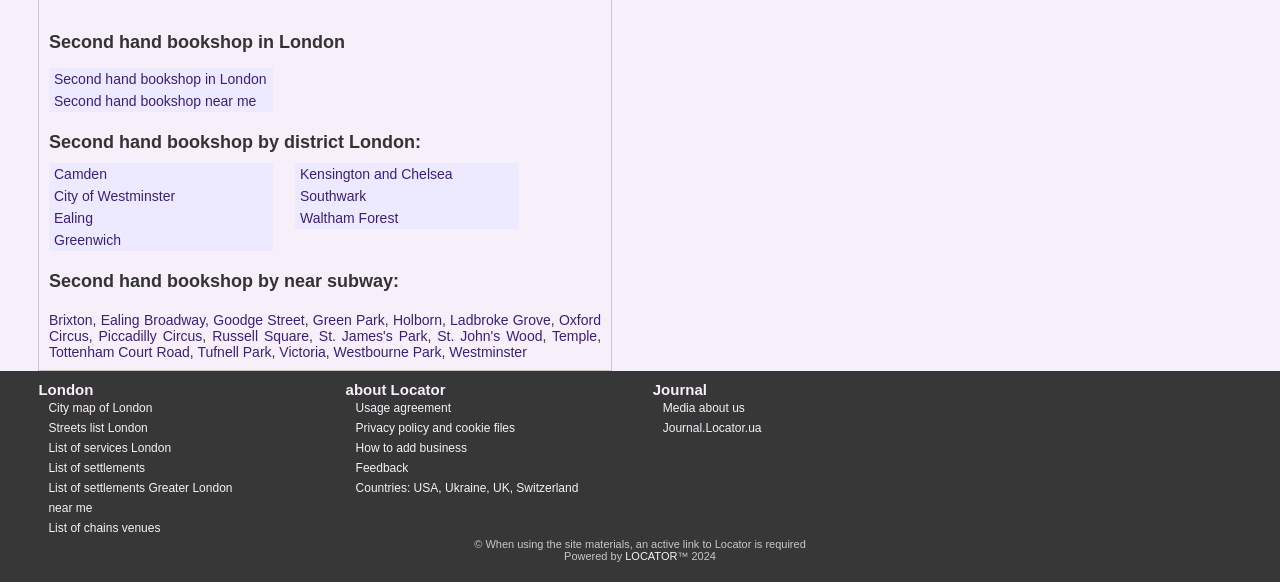Can you specify the bounding box coordinates for the region that should be clicked to fulfill this instruction: "Post a comment".

None